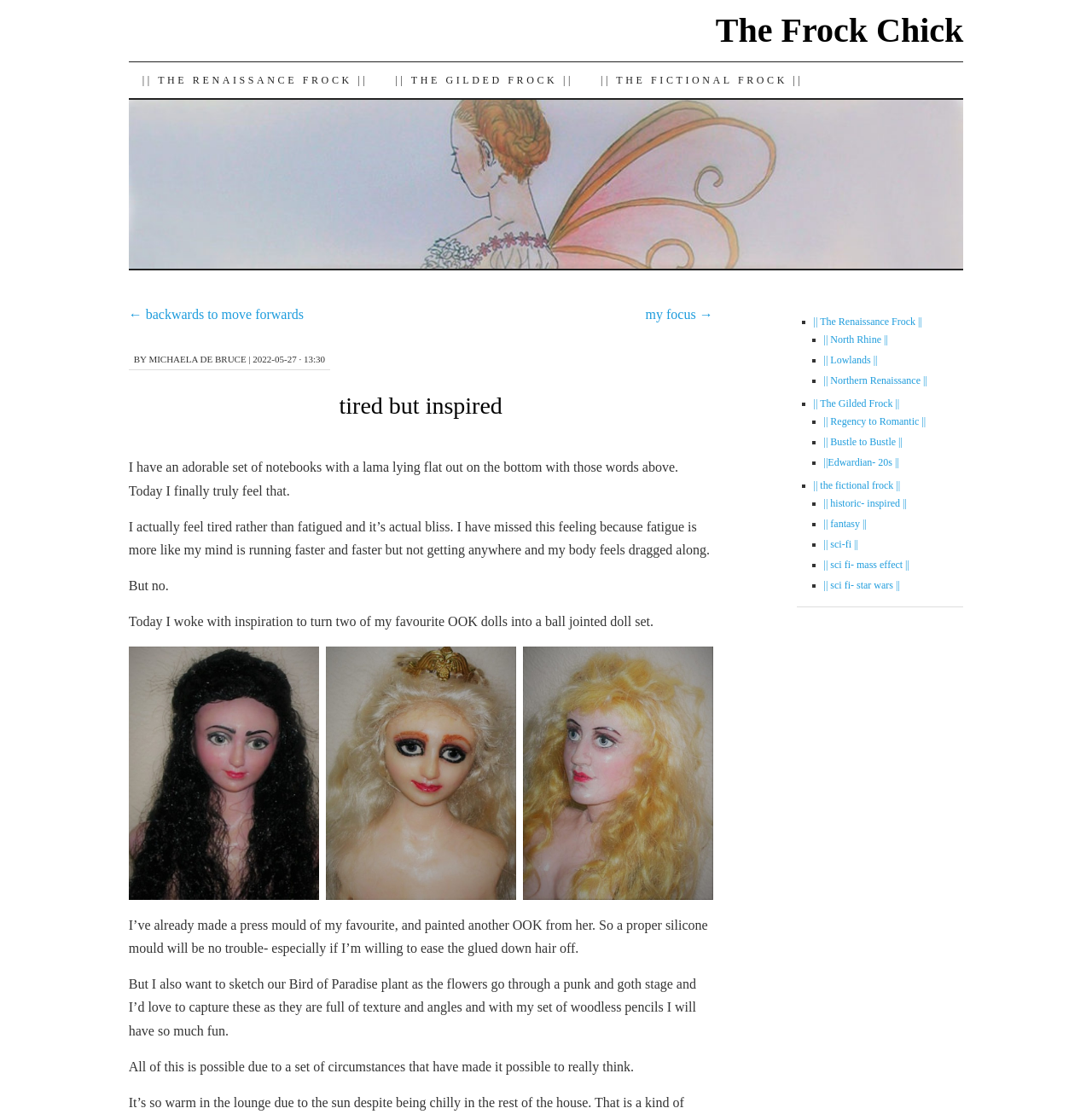What is the author's name? Look at the image and give a one-word or short phrase answer.

MICHAELA DE BRUCE